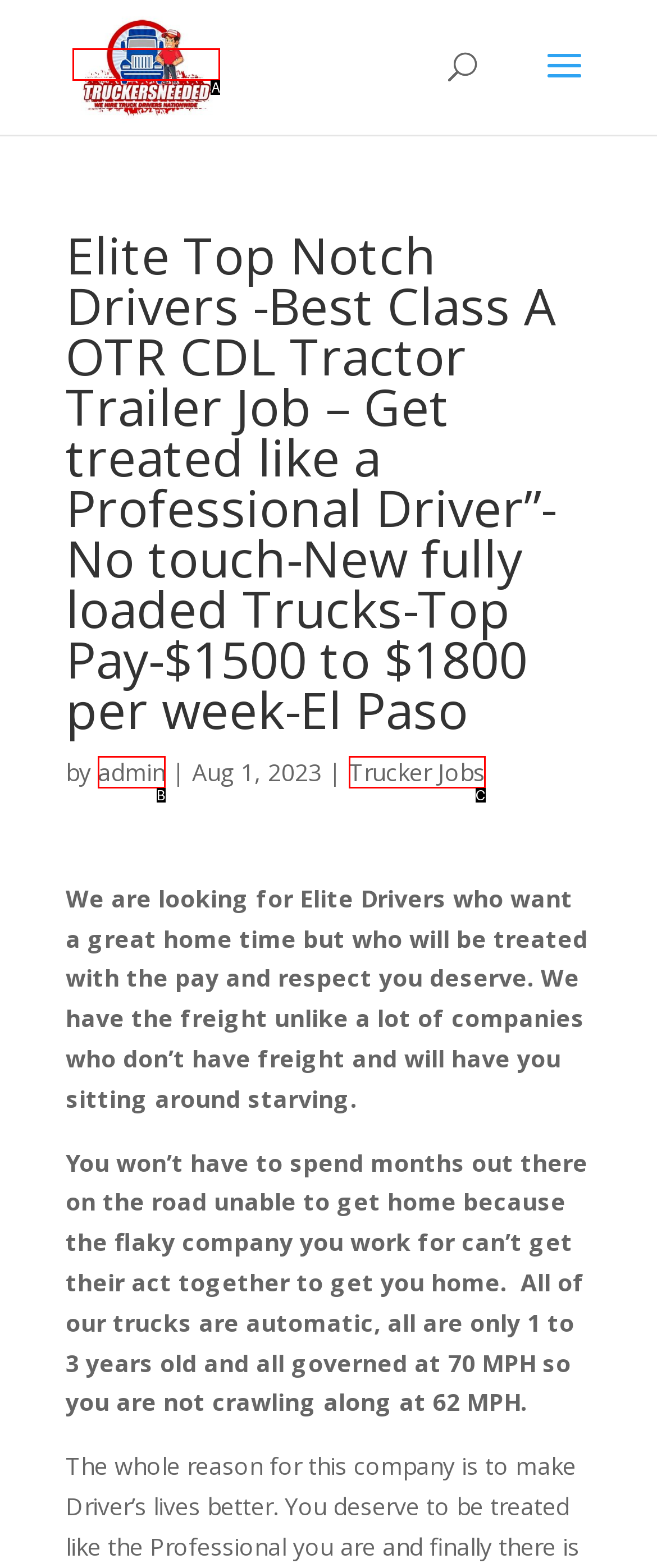Pick the option that best fits the description: alt="TruckersNeeded". Reply with the letter of the matching option directly.

A